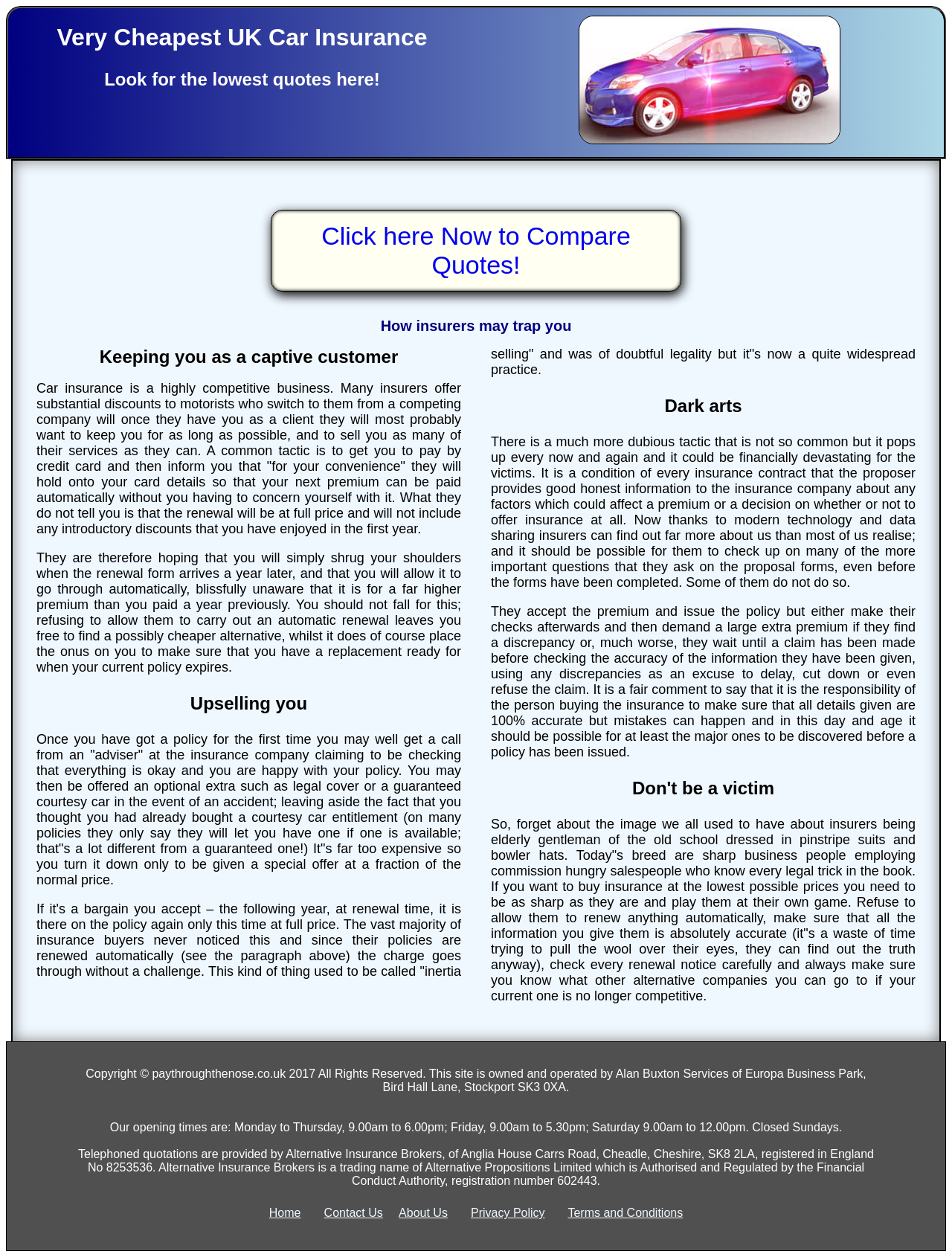Based on the element description Home, identify the bounding box of the UI element in the given webpage screenshot. The coordinates should be in the format (top-left x, top-left y, bottom-right x, bottom-right y) and must be between 0 and 1.

[0.283, 0.96, 0.316, 0.97]